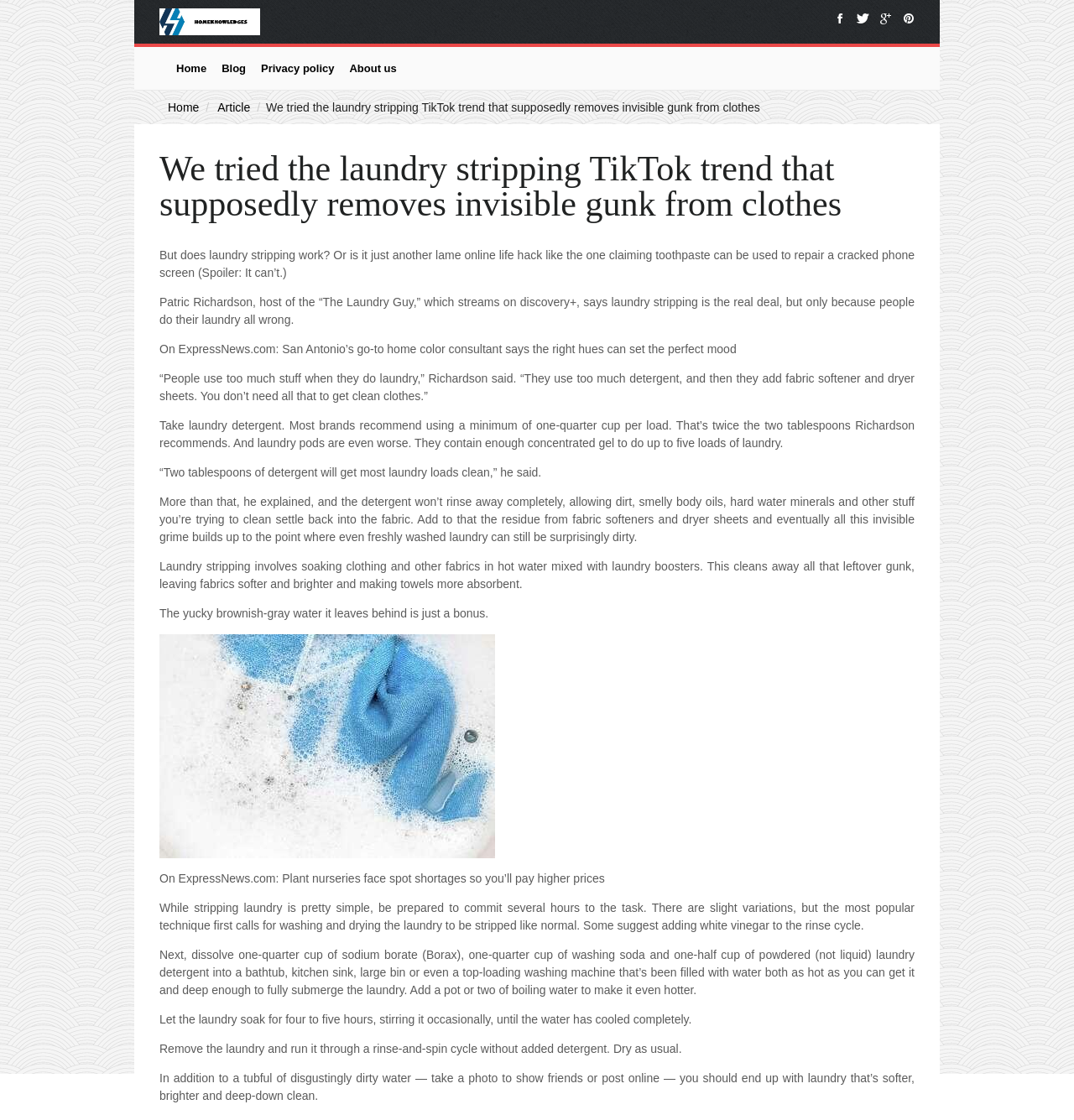Find the bounding box coordinates of the clickable area required to complete the following action: "Click the 'Privacy policy' link".

[0.237, 0.049, 0.318, 0.073]